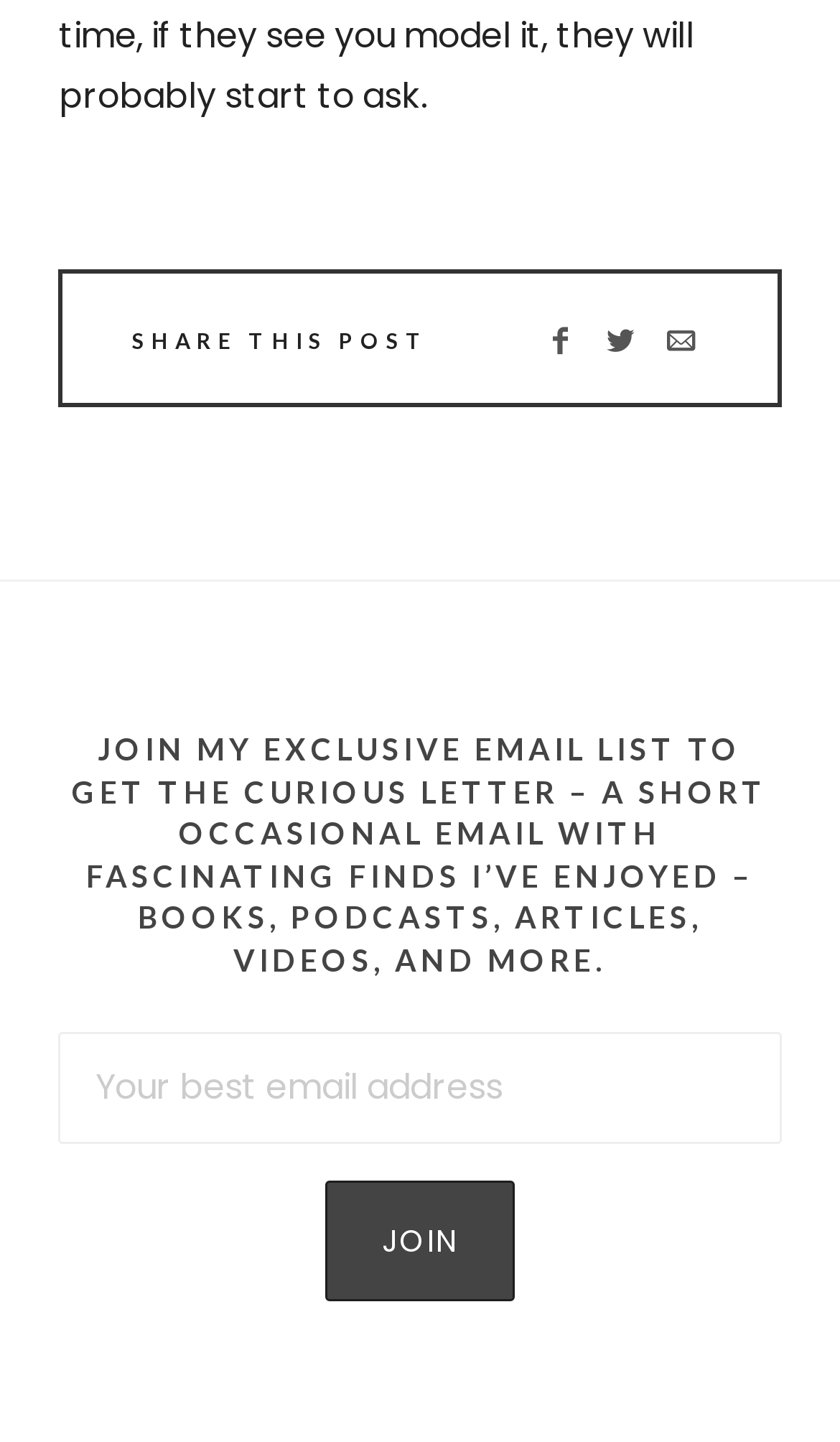What is the purpose of the textbox?
Could you answer the question with a detailed and thorough explanation?

The textbox is labeled 'Your best email address' and is required, indicating that it is used to input an email address, likely for subscription or registration purposes.